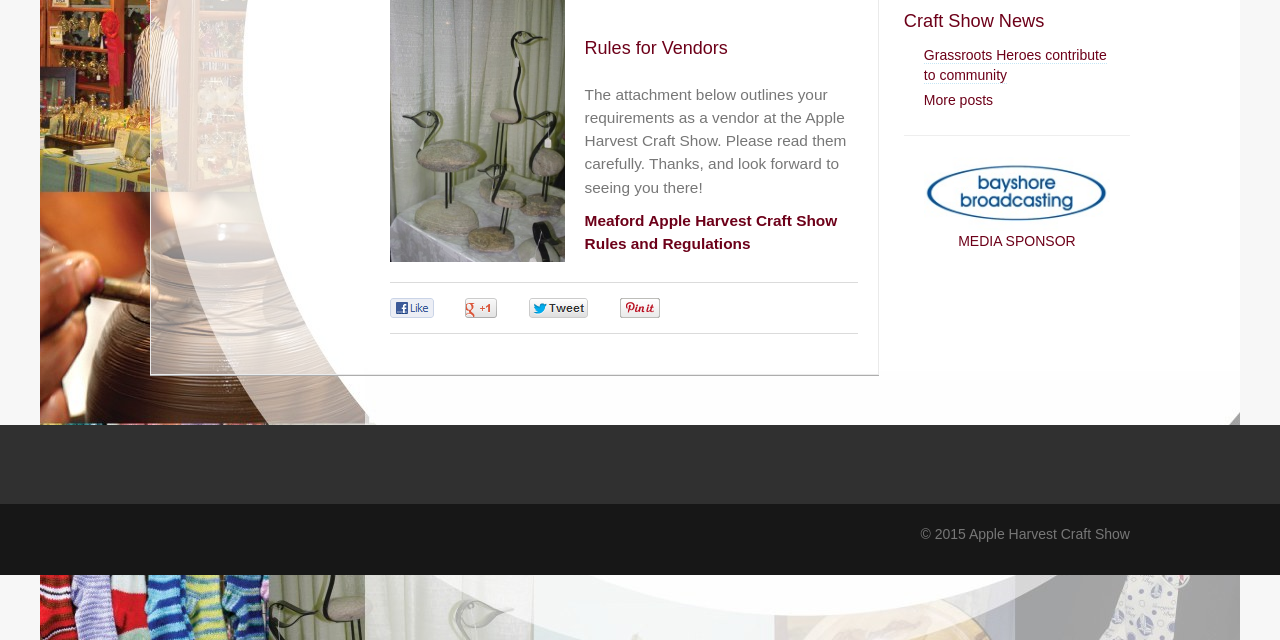Please specify the bounding box coordinates in the format (top-left x, top-left y, bottom-right x, bottom-right y), with all values as floating point numbers between 0 and 1. Identify the bounding box of the UI element described by: MEDIA SPONSOR

[0.722, 0.289, 0.867, 0.389]